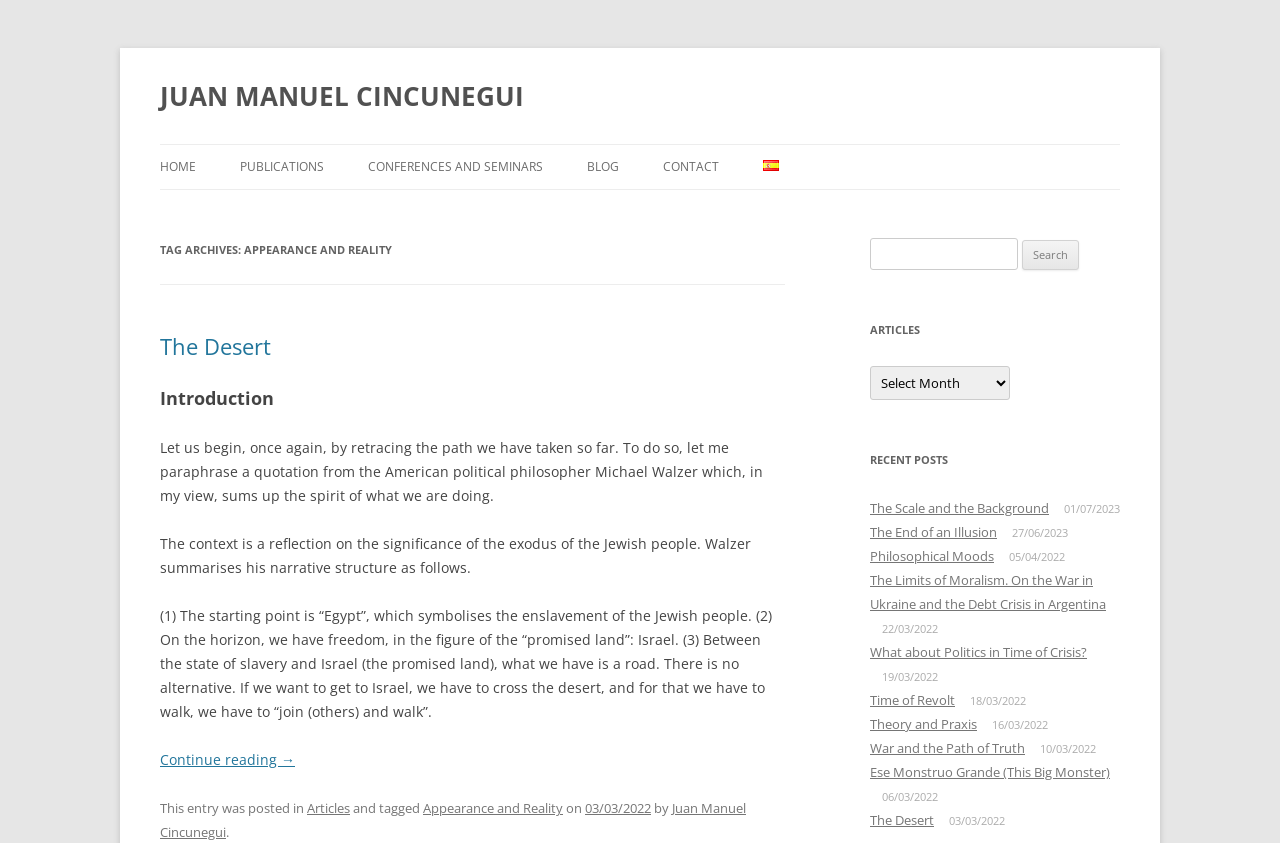What is the name of the author?
Using the image, answer in one word or phrase.

Juan Manuel Cincunegui